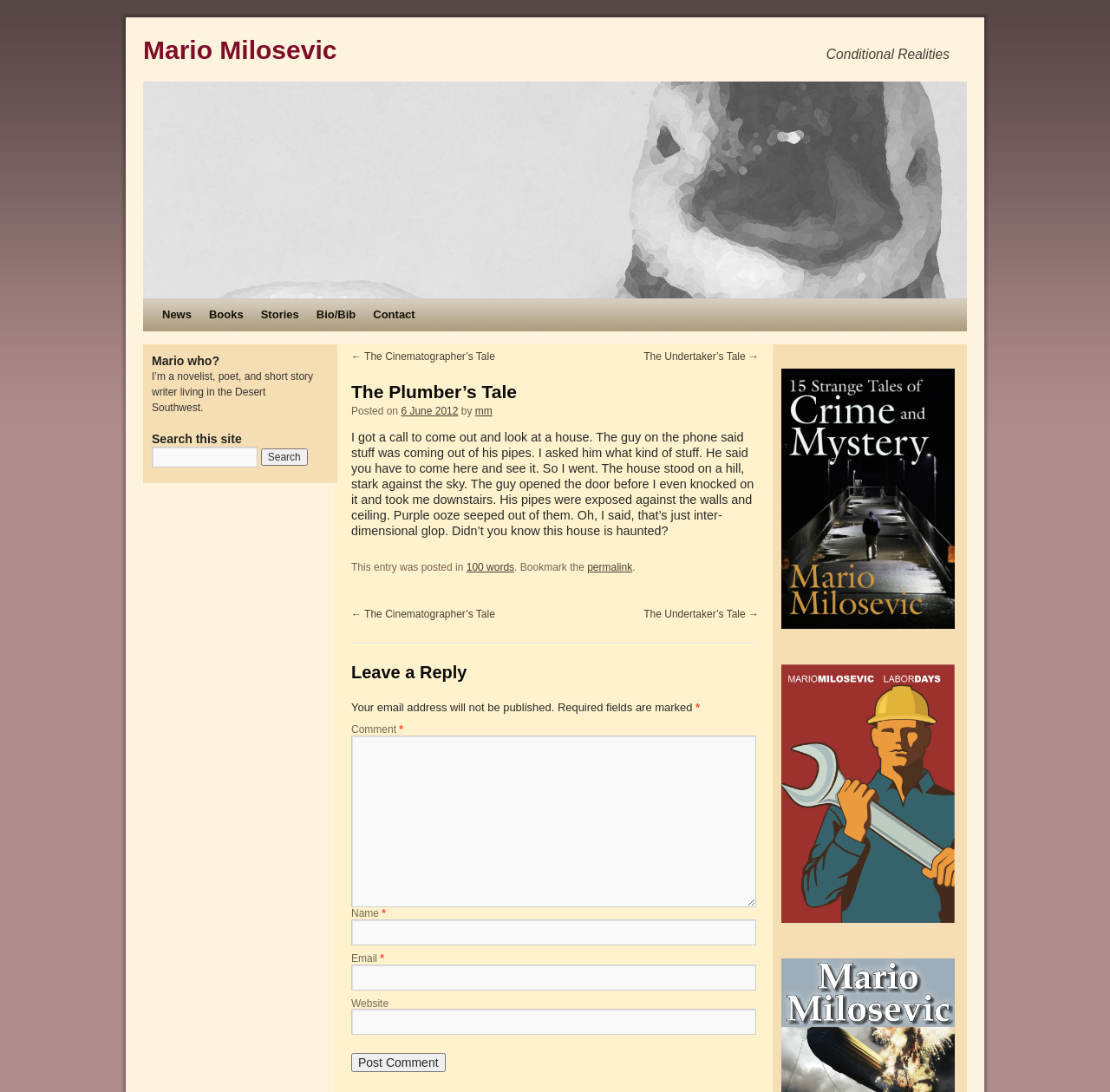Give a short answer using one word or phrase for the question:
What is the title of the current story?

The Plumber’s Tale